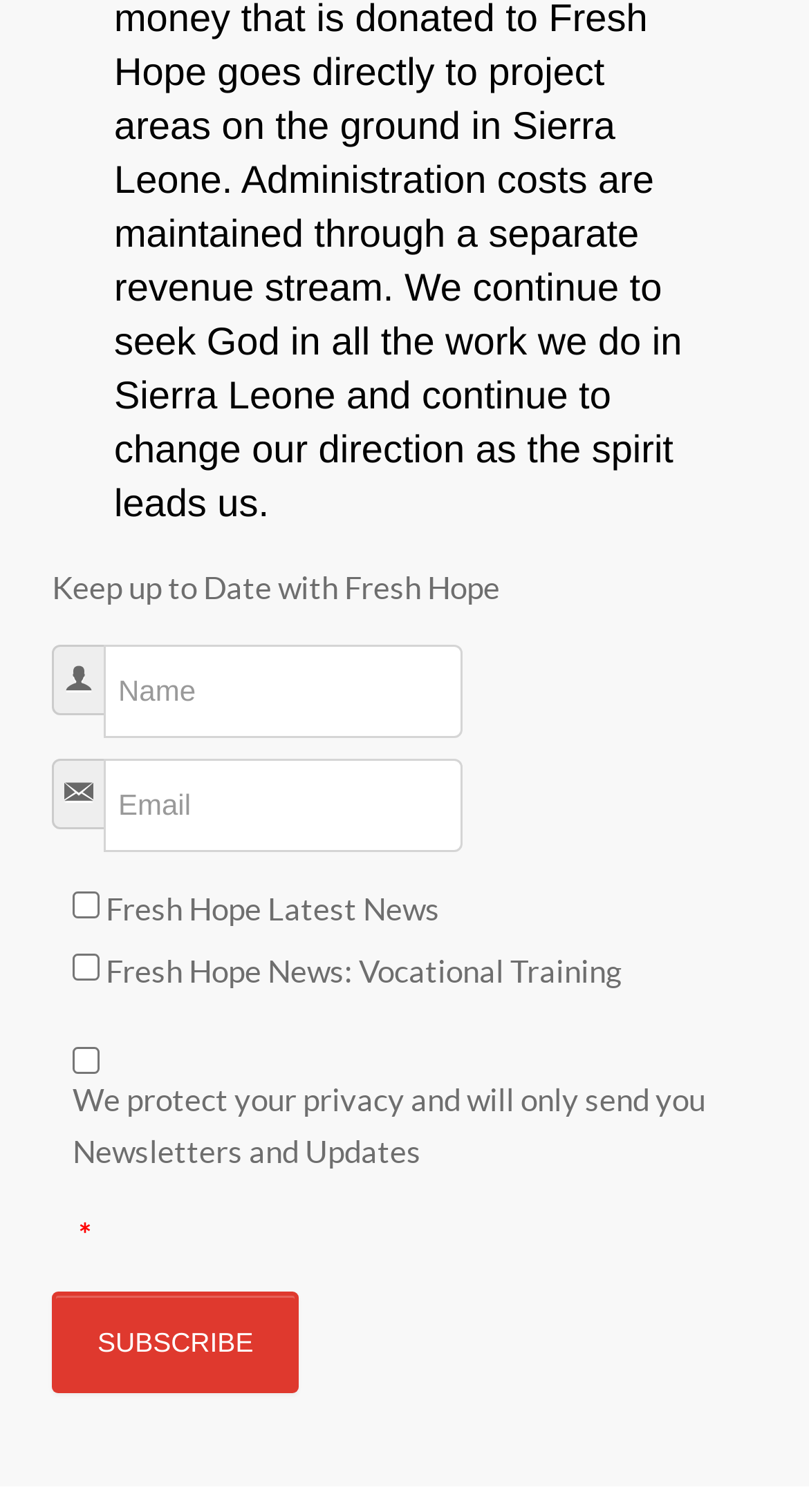What is the purpose of the 'SUBSCRIBE' button?
Refer to the image and provide a one-word or short phrase answer.

To subscribe to newsletters